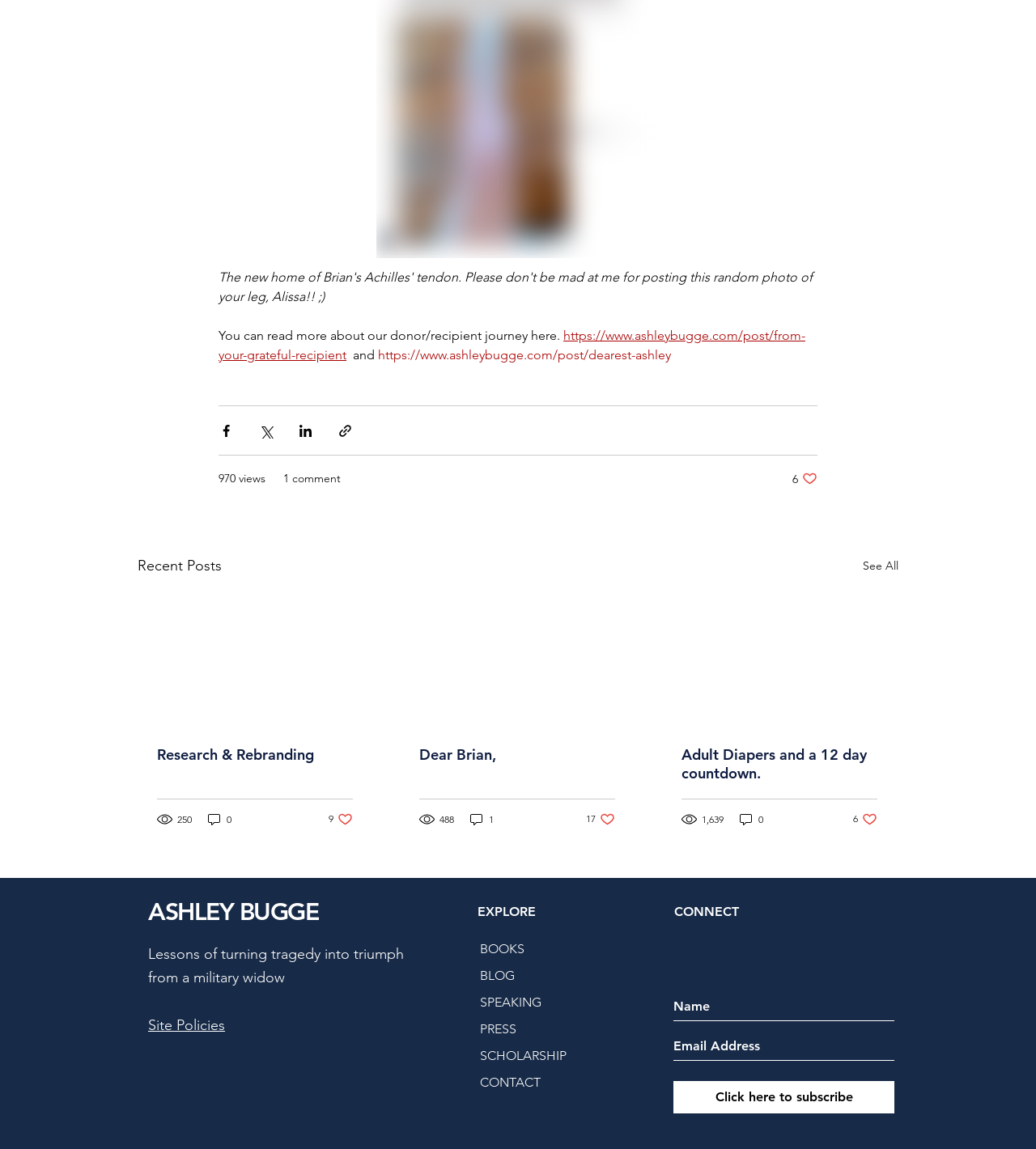Given the element description: "Site Policies", predict the bounding box coordinates of this UI element. The coordinates must be four float numbers between 0 and 1, given as [left, top, right, bottom].

[0.143, 0.884, 0.217, 0.9]